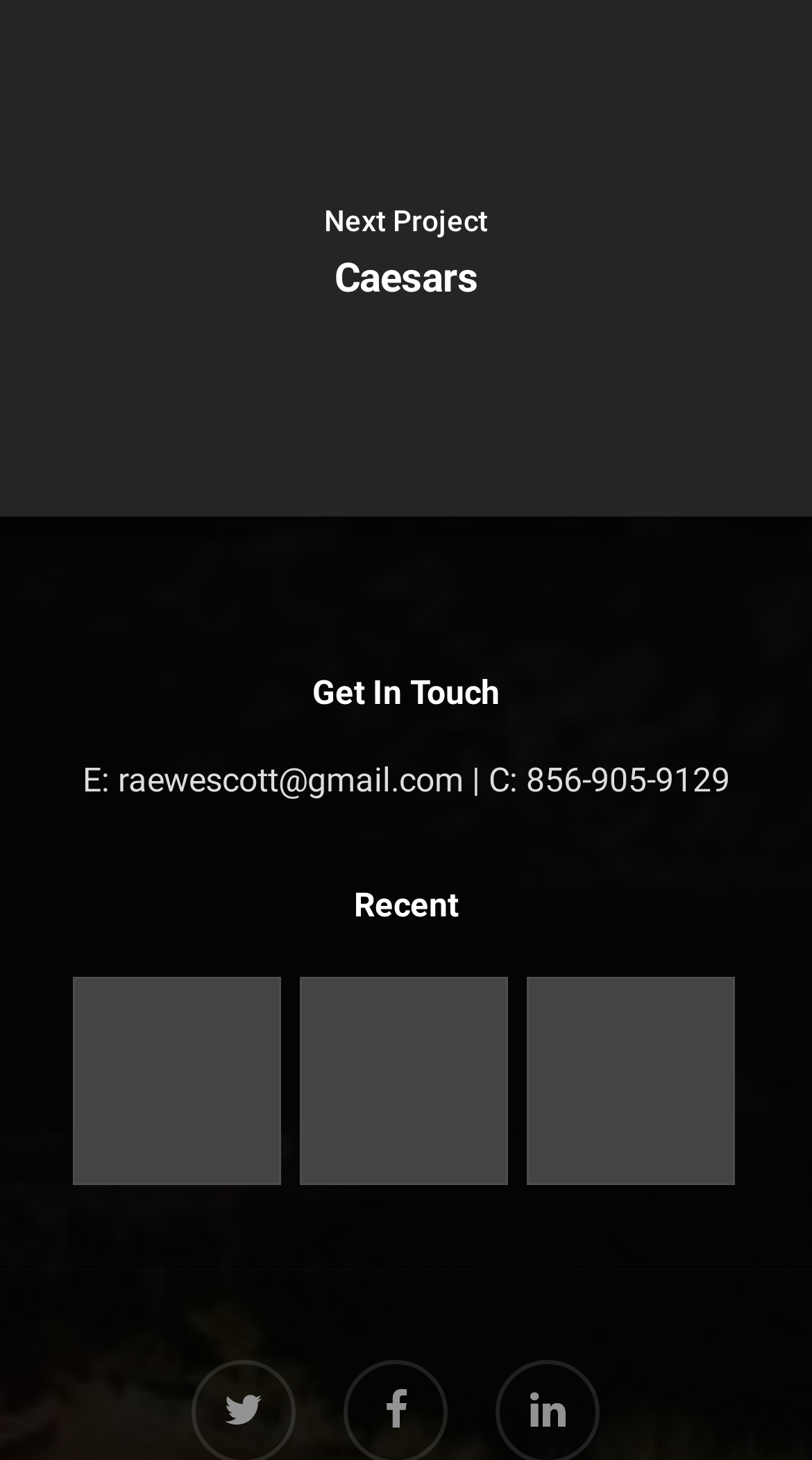Using a single word or phrase, answer the following question: 
How many links are under the 'Recent' heading?

3